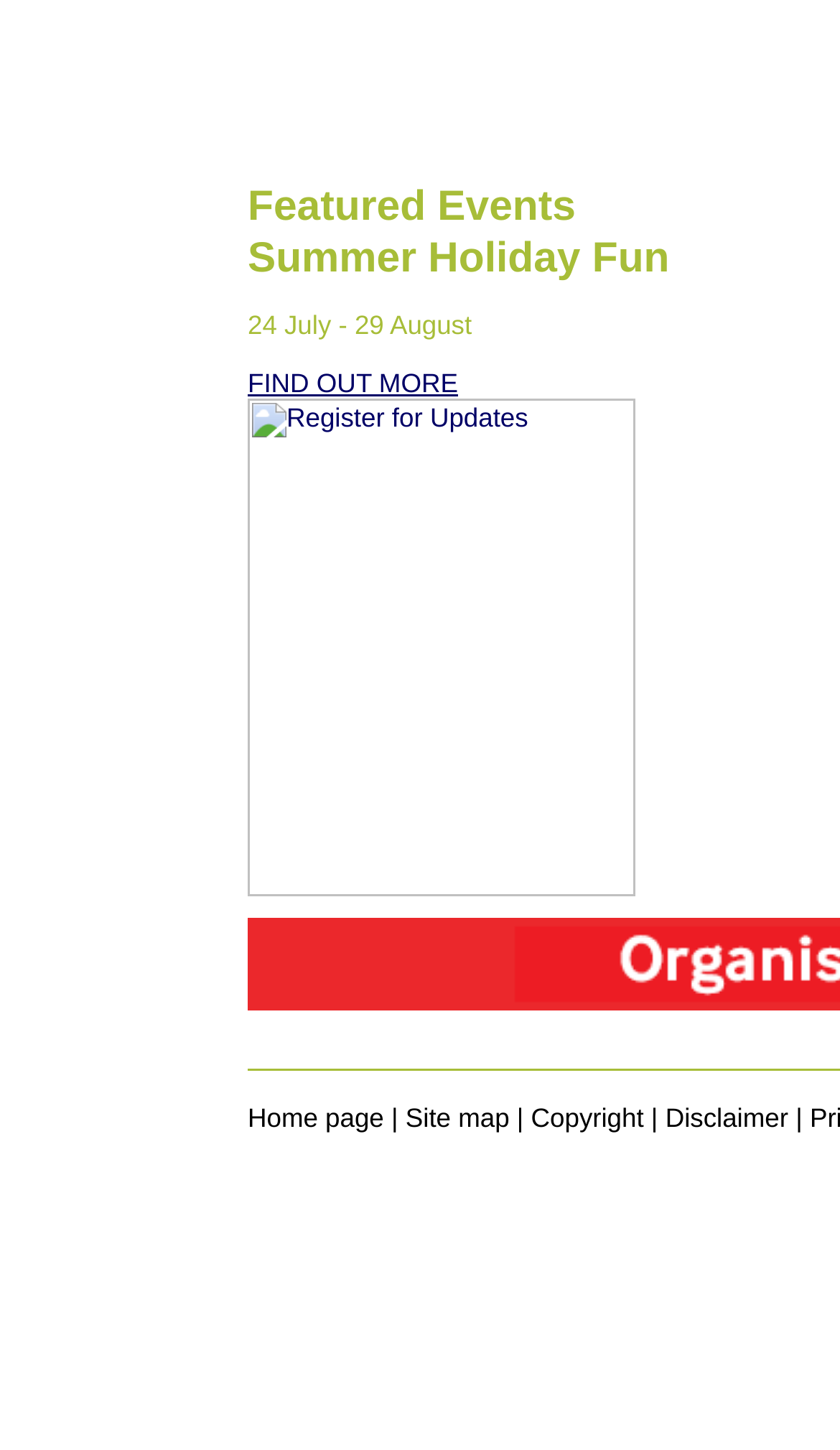Carefully observe the image and respond to the question with a detailed answer:
How many vertical sections are present on the webpage?

The webpage can be divided into two vertical sections: the top section containing the date range and the 'FIND OUT MORE' link, and the bottom section containing the links to 'Home page', 'Site map', 'Copyright', and 'Disclaimer'.